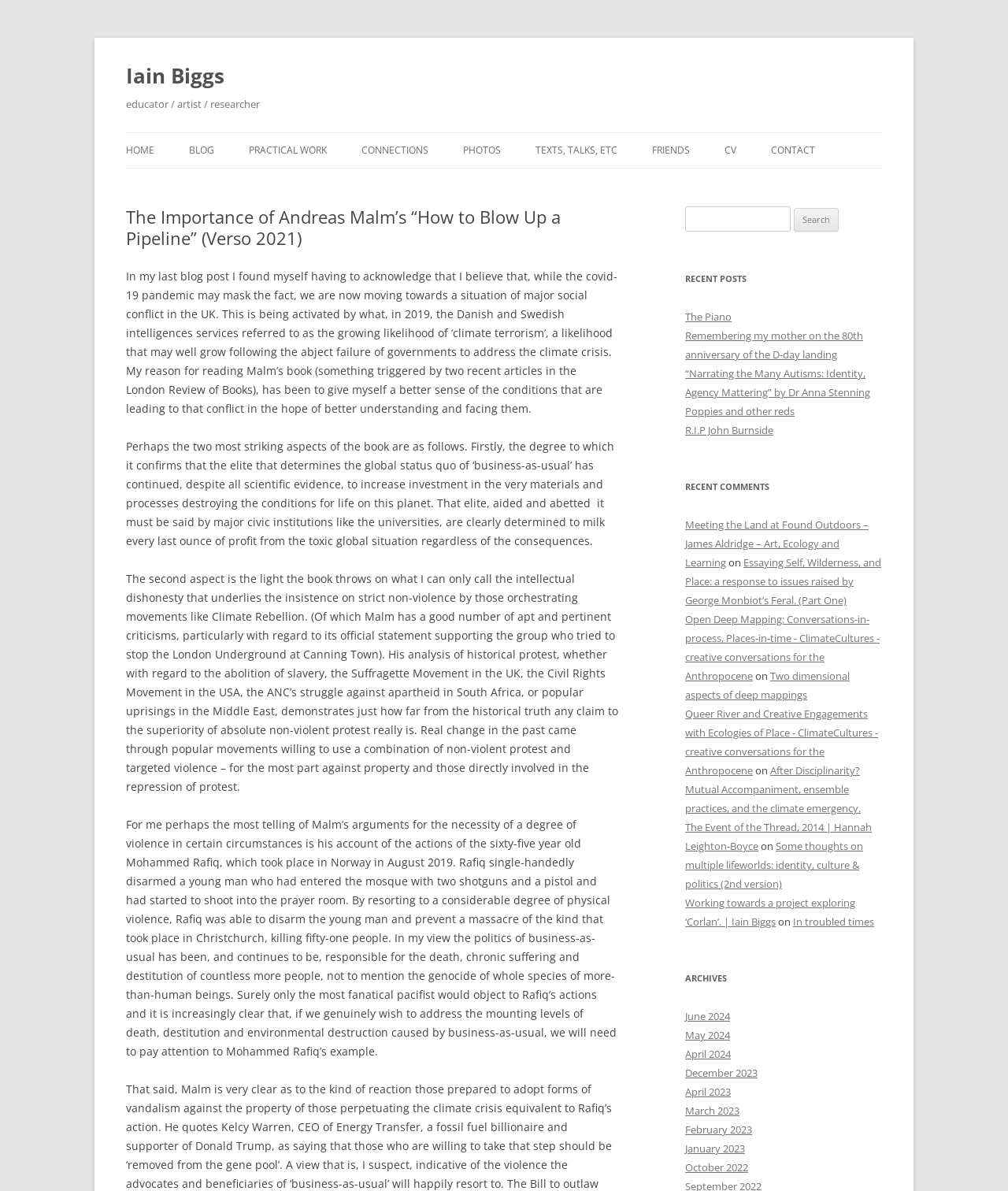Respond to the question below with a single word or phrase:
What is the title of the blog post?

The Importance of Andreas Malm’s “How to Blow Up a Pipeline”